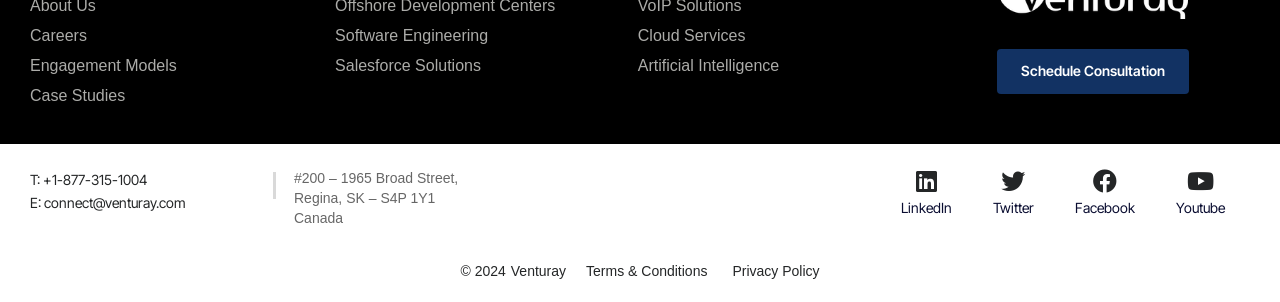What is the company's address?
Please analyze the image and answer the question with as much detail as possible.

The company's address is located at the bottom left corner of the webpage, below the 'Careers' and 'Engagement Models' links.